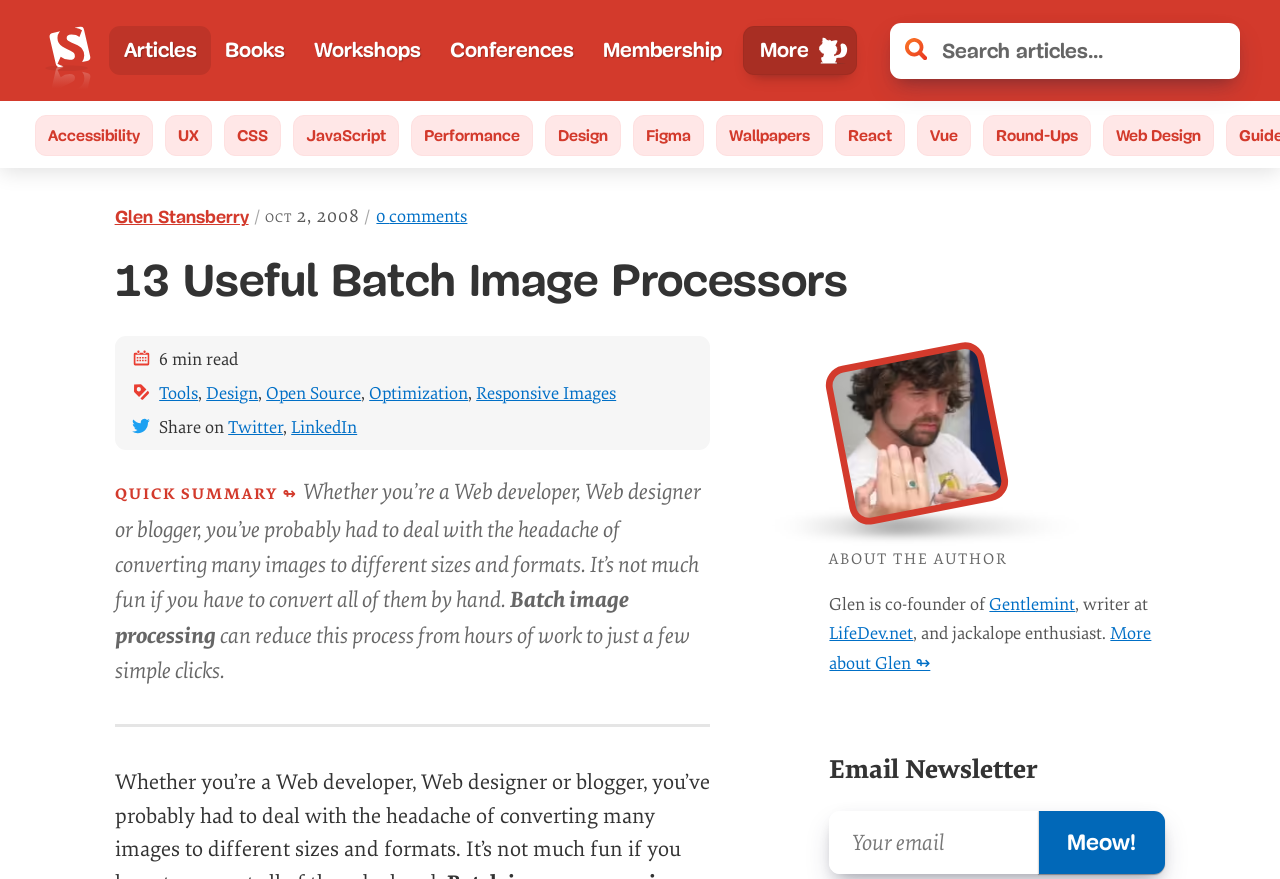Who is the author of the article?
From the image, respond with a single word or phrase.

Glen Stansberry